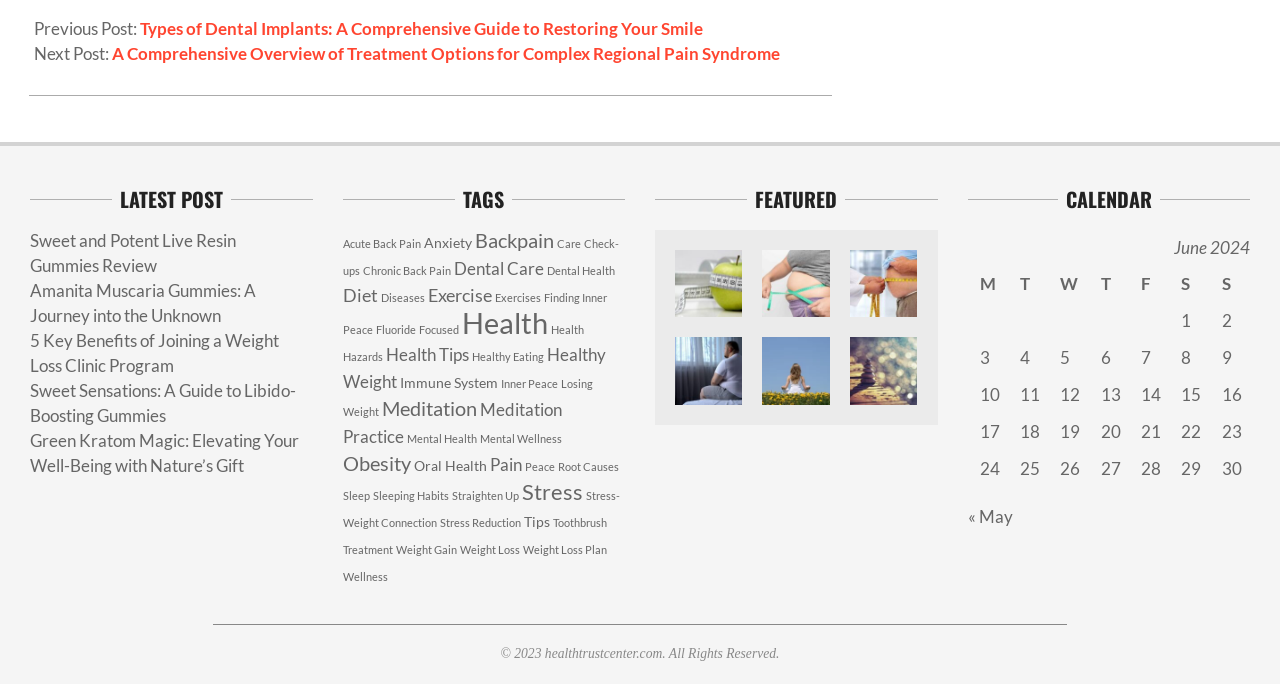What is the title of the previous post?
Refer to the screenshot and respond with a concise word or phrase.

Types of Dental Implants: A Comprehensive Guide to Restoring Your Smile